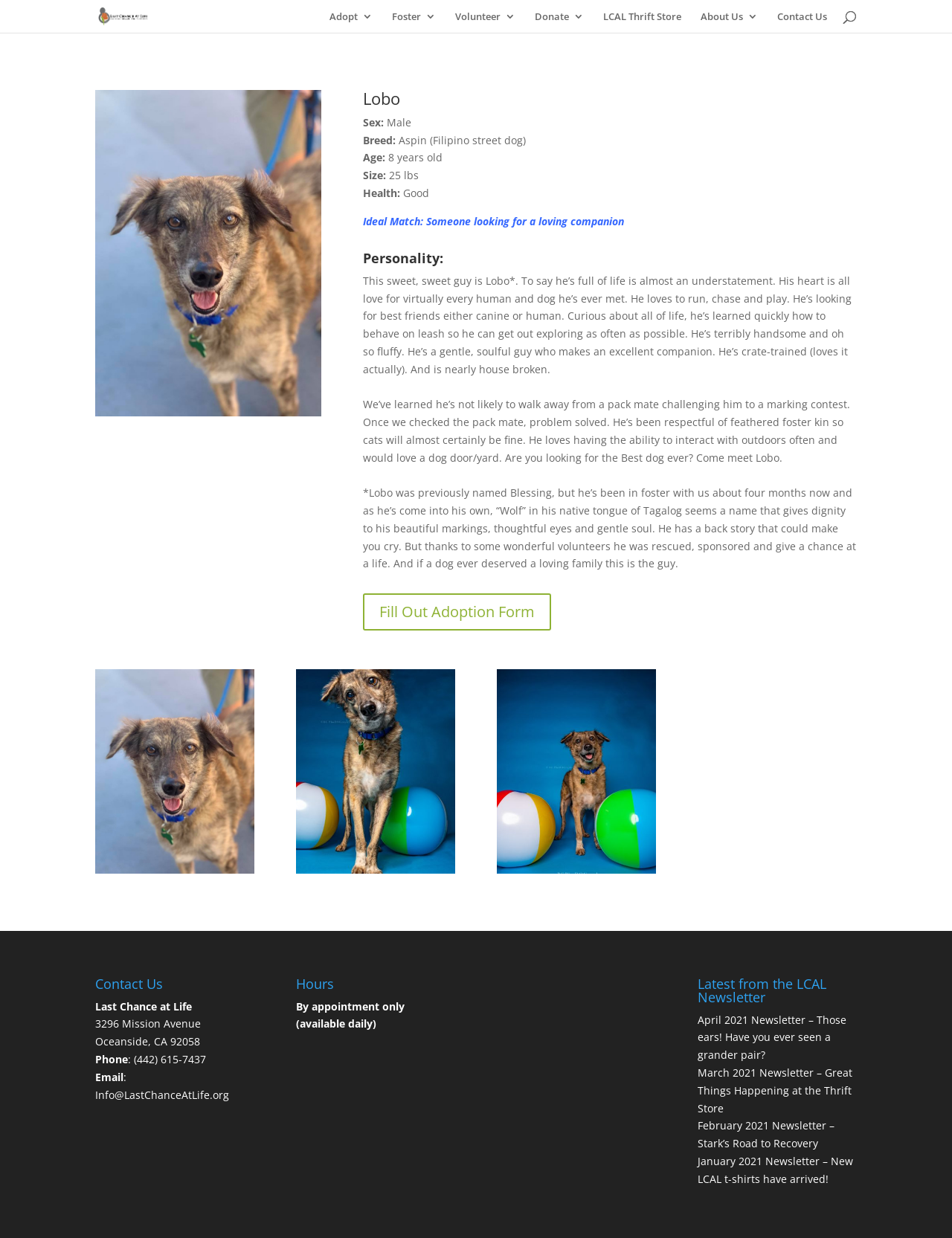What is Lobo's breed?
Using the information from the image, answer the question thoroughly.

I found the answer by looking at the article section of the webpage, where it lists Lobo's details. Under the 'Breed' category, it says 'Aspin (Filipino street dog)'.